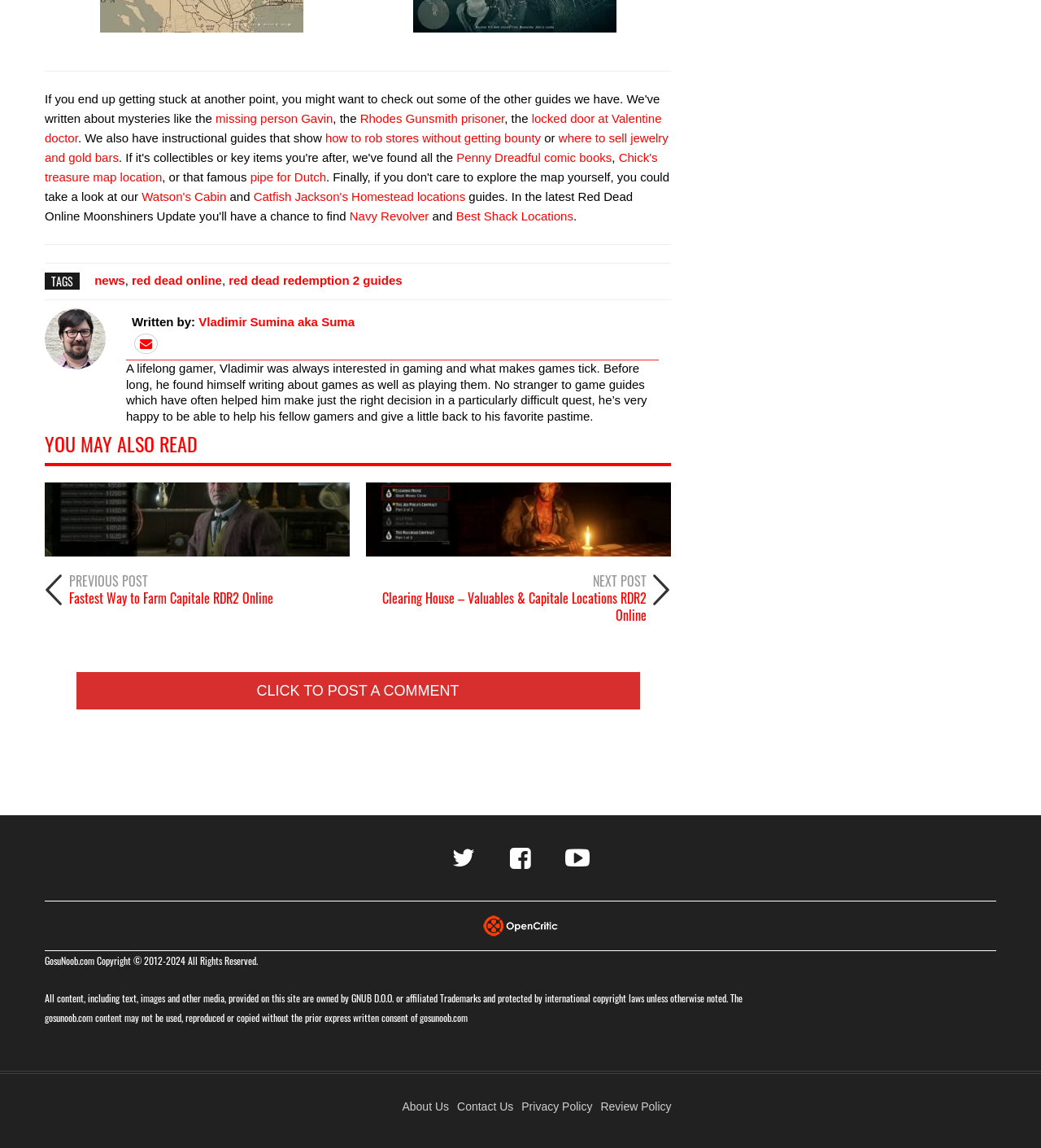Answer the following query with a single word or phrase:
Who is the author of the content on this webpage?

Vladimir Sumina aka Suma